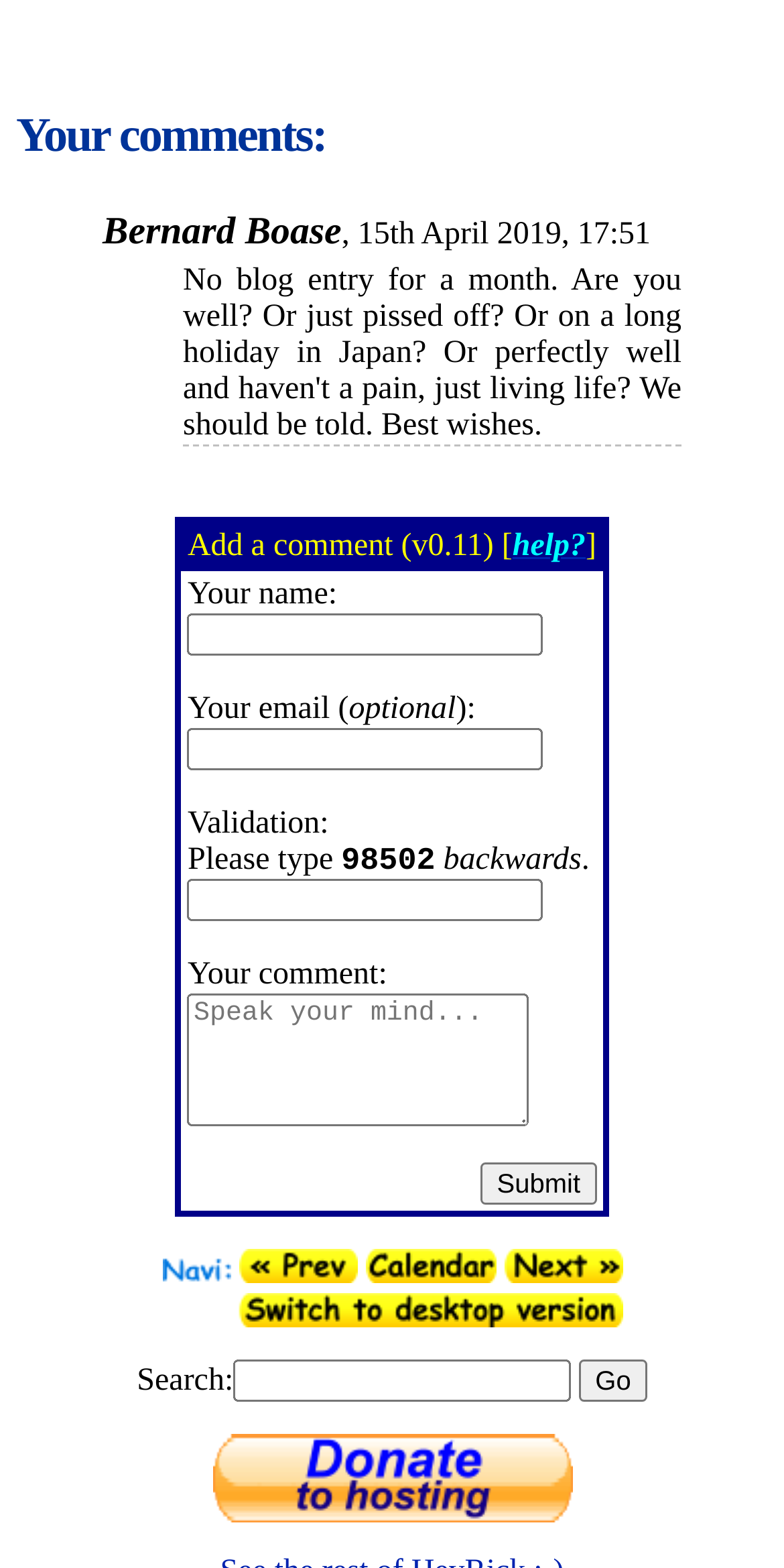Identify the bounding box for the described UI element. Provide the coordinates in (top-left x, top-left y, bottom-right x, bottom-right y) format with values ranging from 0 to 1: alt="Previous entry" title="Previous entry"

[0.304, 0.803, 0.455, 0.825]